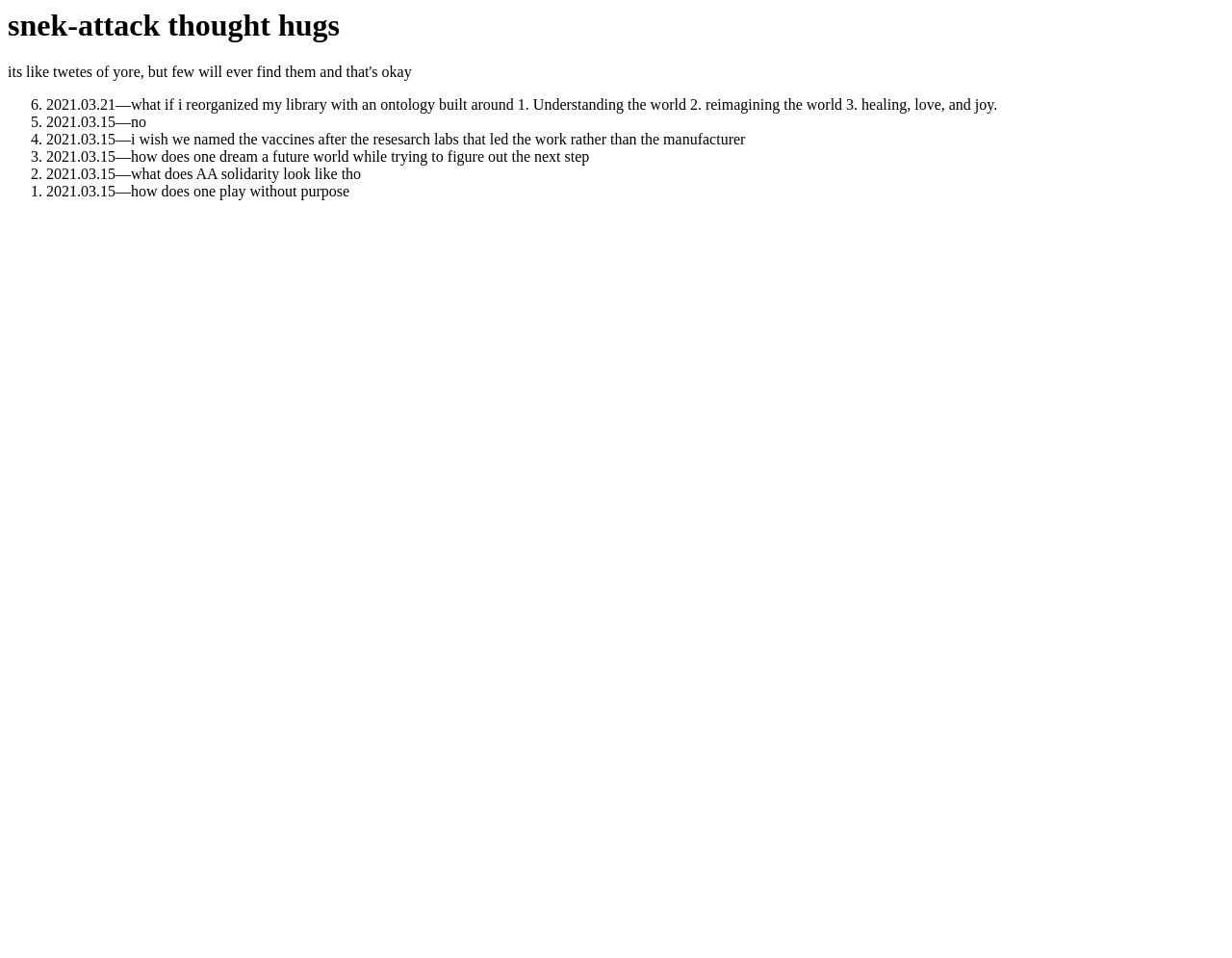Examine the image carefully and respond to the question with a detailed answer: 
What is the topic of the fifth post?

I looked at the StaticText element corresponding to the fifth post, which is indicated by the ListMarker '5.', and found that the topic of the post is simply 'no'.